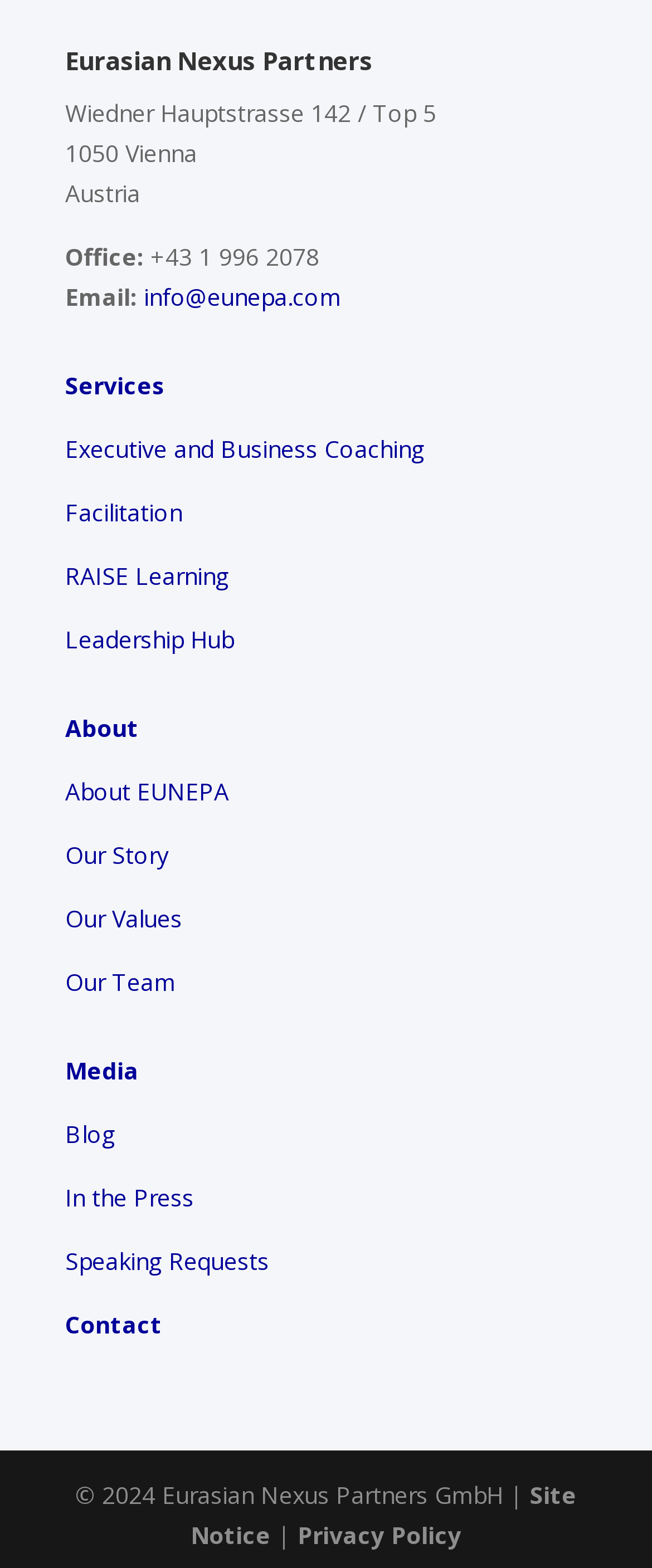Given the element description Contact, identify the bounding box coordinates for the UI element on the webpage screenshot. The format should be (top-left x, top-left y, bottom-right x, bottom-right y), with values between 0 and 1.

[0.1, 0.834, 0.249, 0.854]